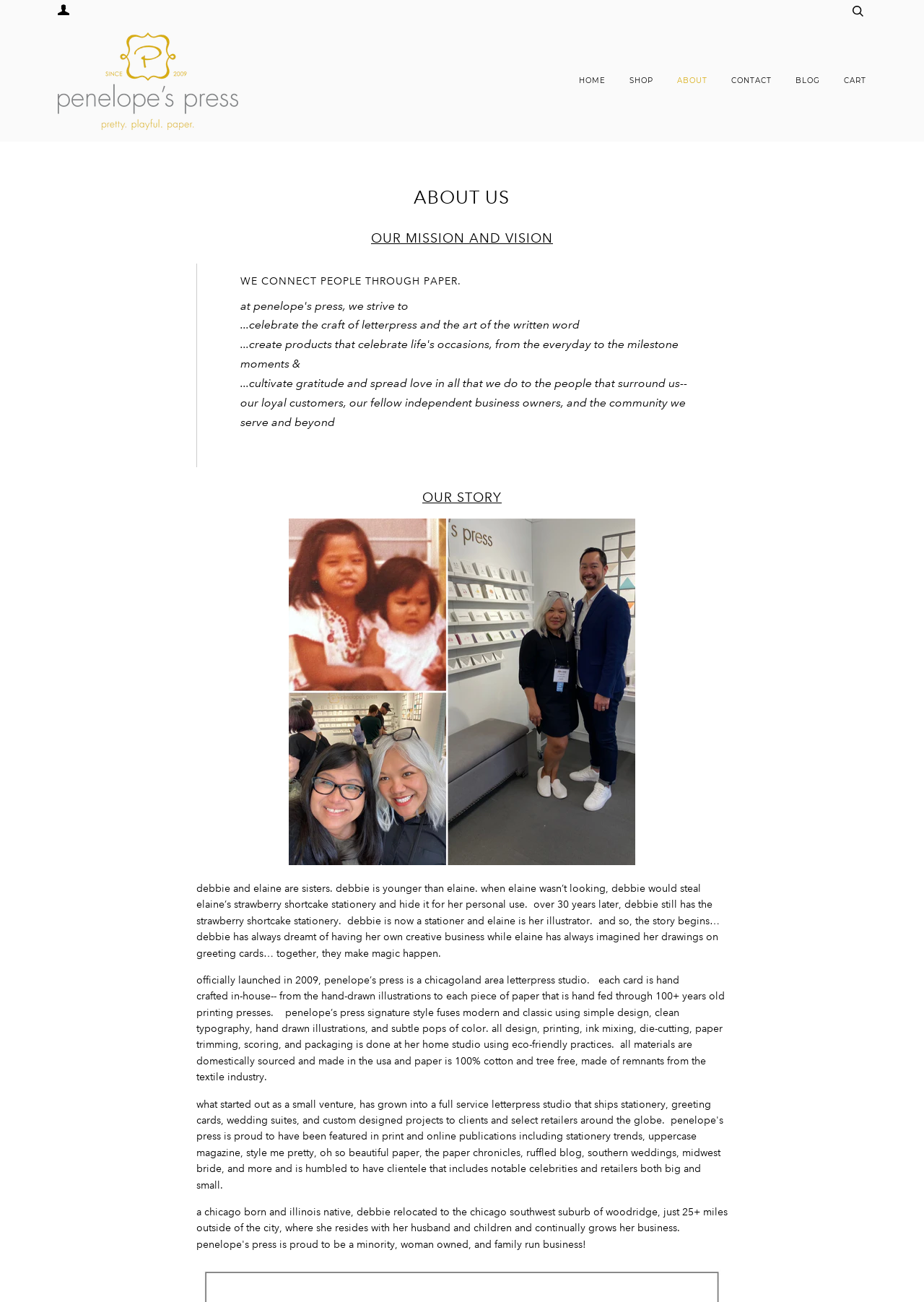Show the bounding box coordinates of the region that should be clicked to follow the instruction: "Read about the mission and vision."

[0.212, 0.177, 0.788, 0.19]